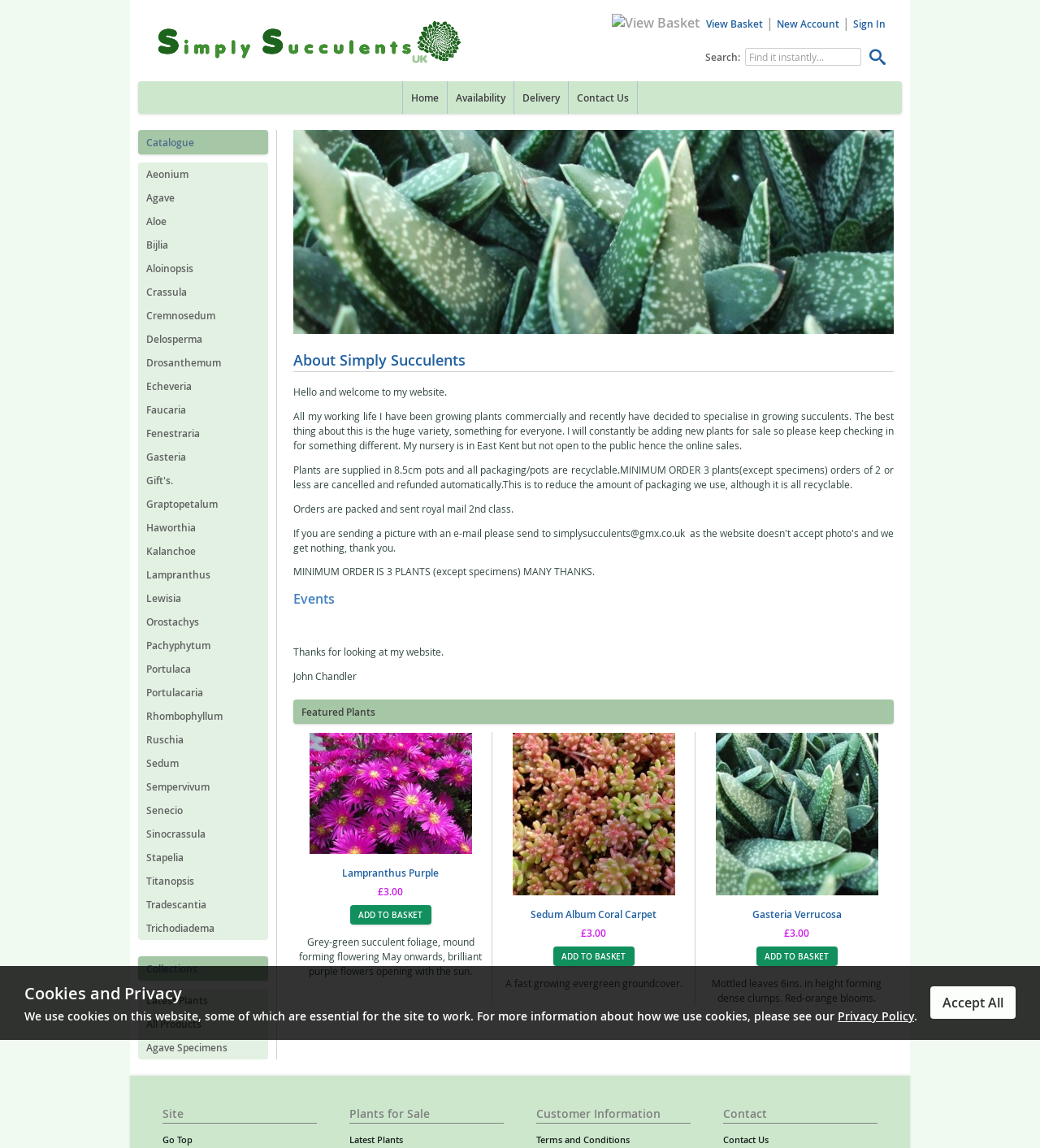Locate the bounding box of the UI element based on this description: "Gasteria Verrucosa". Provide four float numbers between 0 and 1 as [left, top, right, bottom].

[0.723, 0.791, 0.809, 0.802]